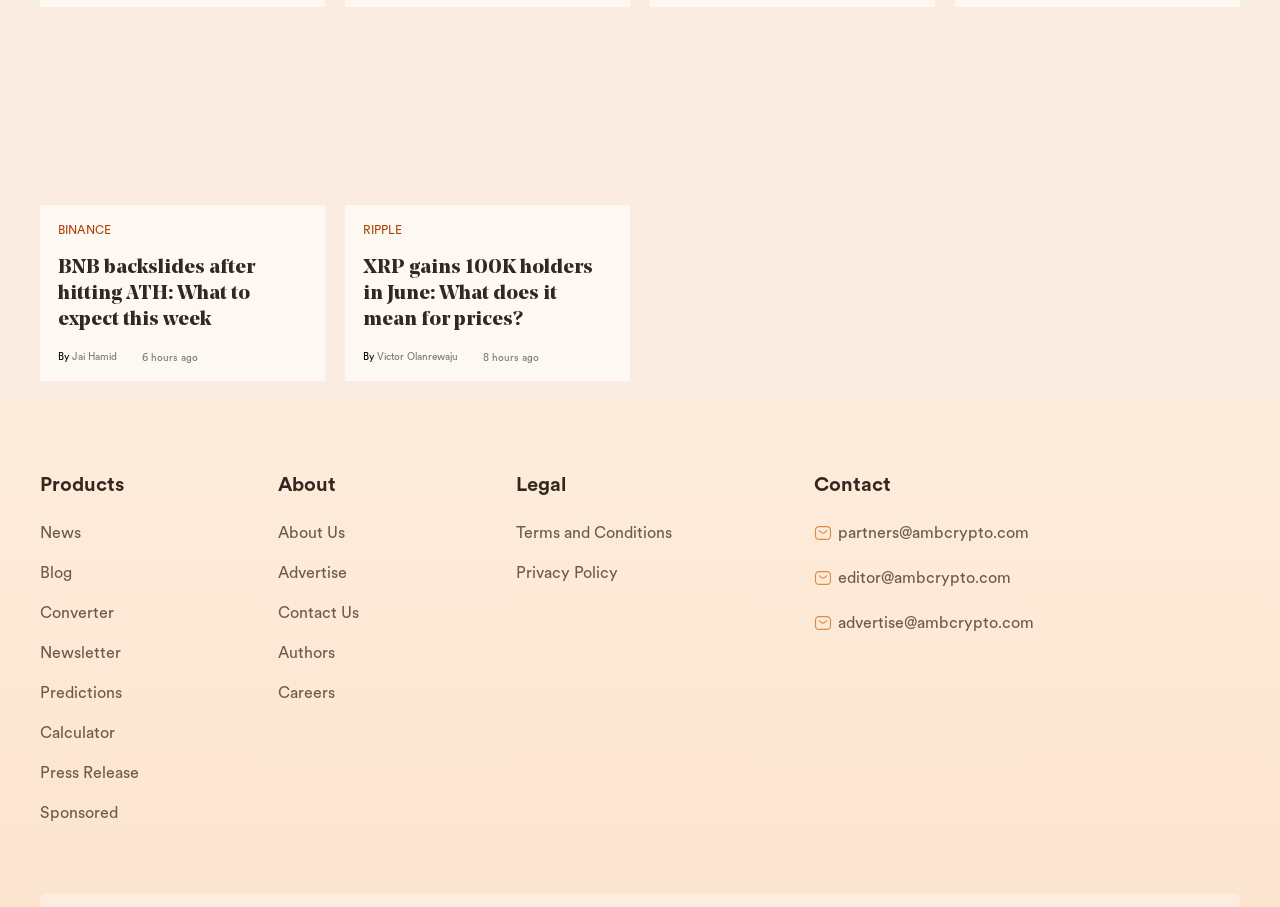What is the category of the 'Converter' link?
Please answer the question as detailed as possible based on the image.

I found the link 'Converter' under the category 'Products', indicating that it belongs to the Products category.